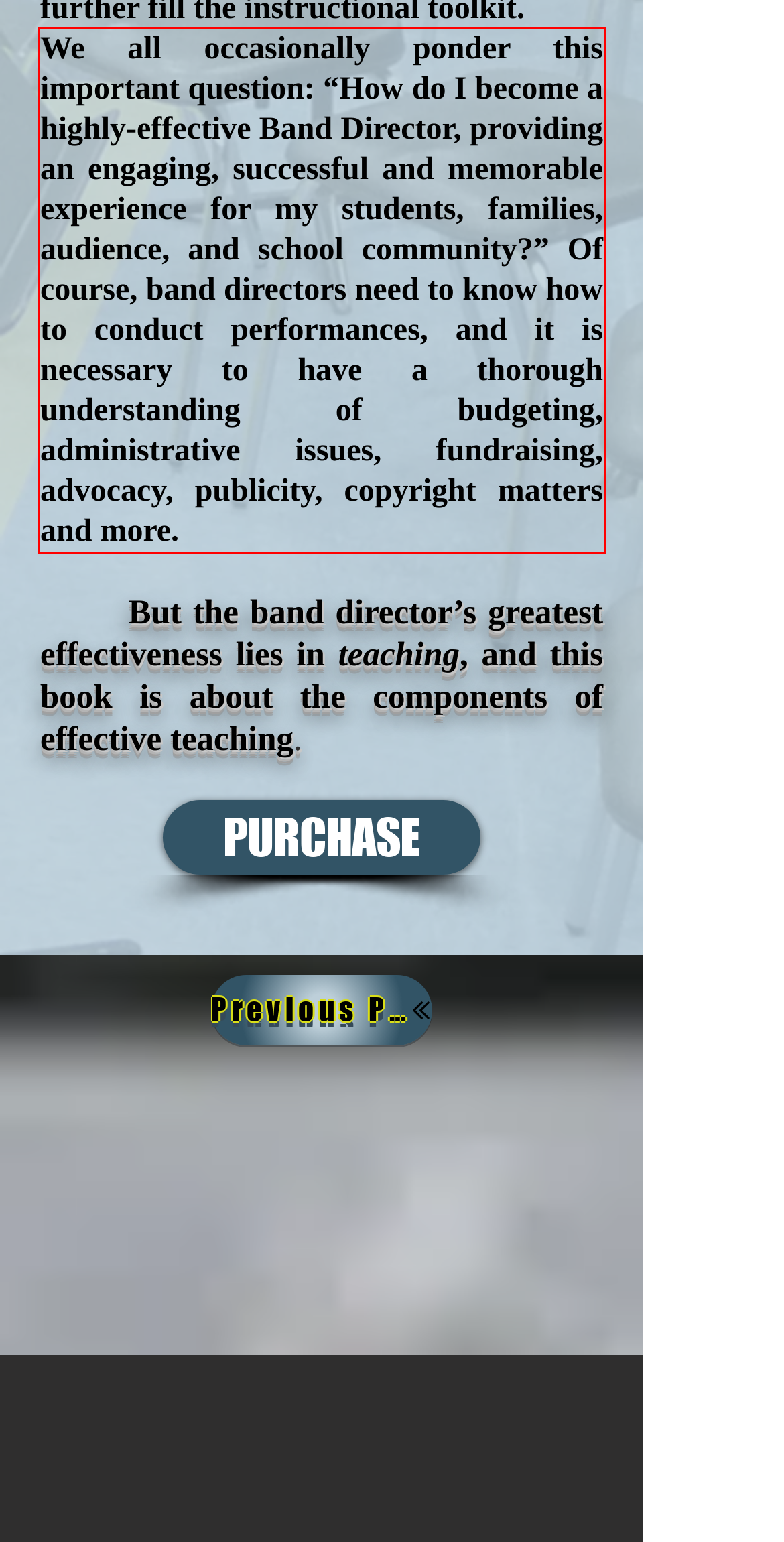Using the provided screenshot of a webpage, recognize and generate the text found within the red rectangle bounding box.

We all occasionally ponder this important question: “How do I become a highly-effective Band Director, providing an engaging, successful and memorable experience for my students, families, audience, and school community?” Of course, band directors need to know how to conduct performances, and it is necessary to have a thorough understanding of budgeting, administrative issues, fundraising, advocacy, publicity, copyright matters and more.